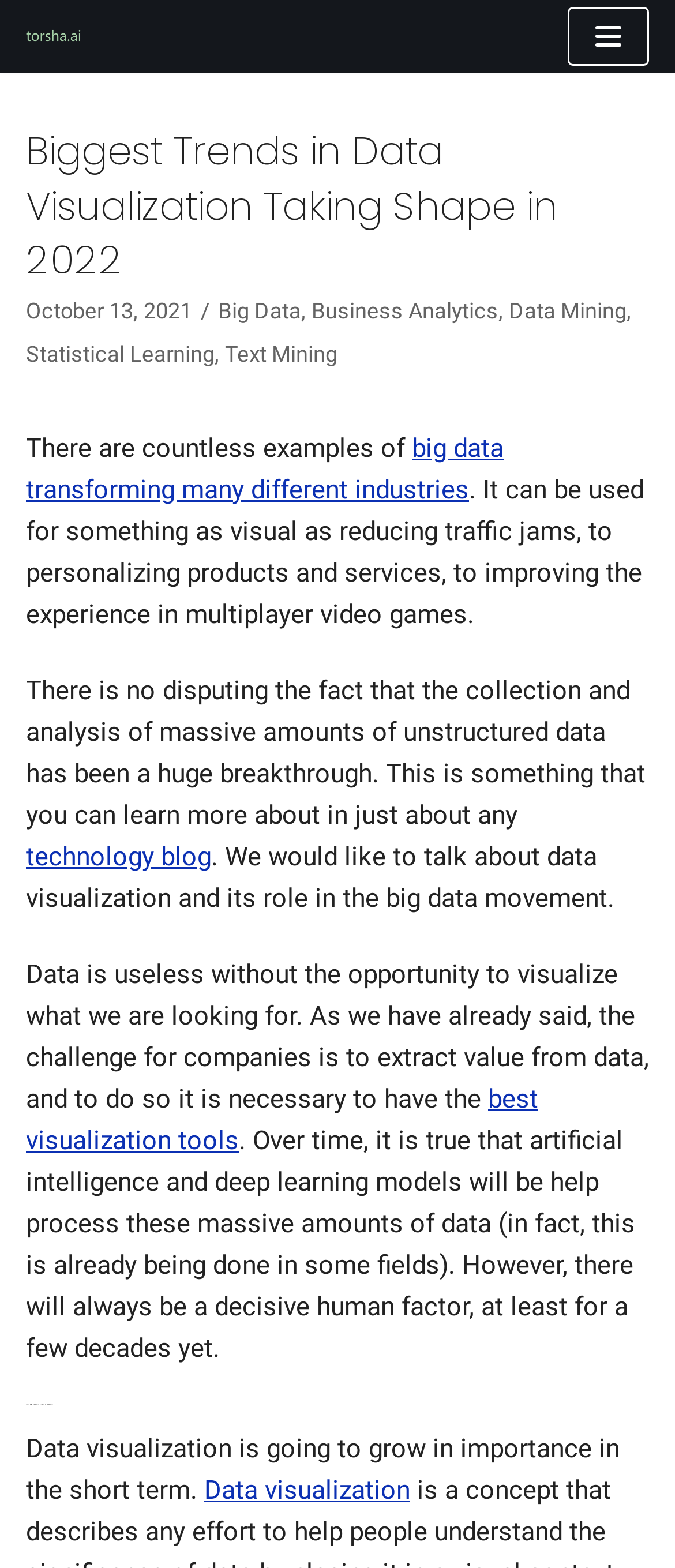Show the bounding box coordinates of the region that should be clicked to follow the instruction: "Click on the navigation menu button."

[0.841, 0.004, 0.961, 0.042]